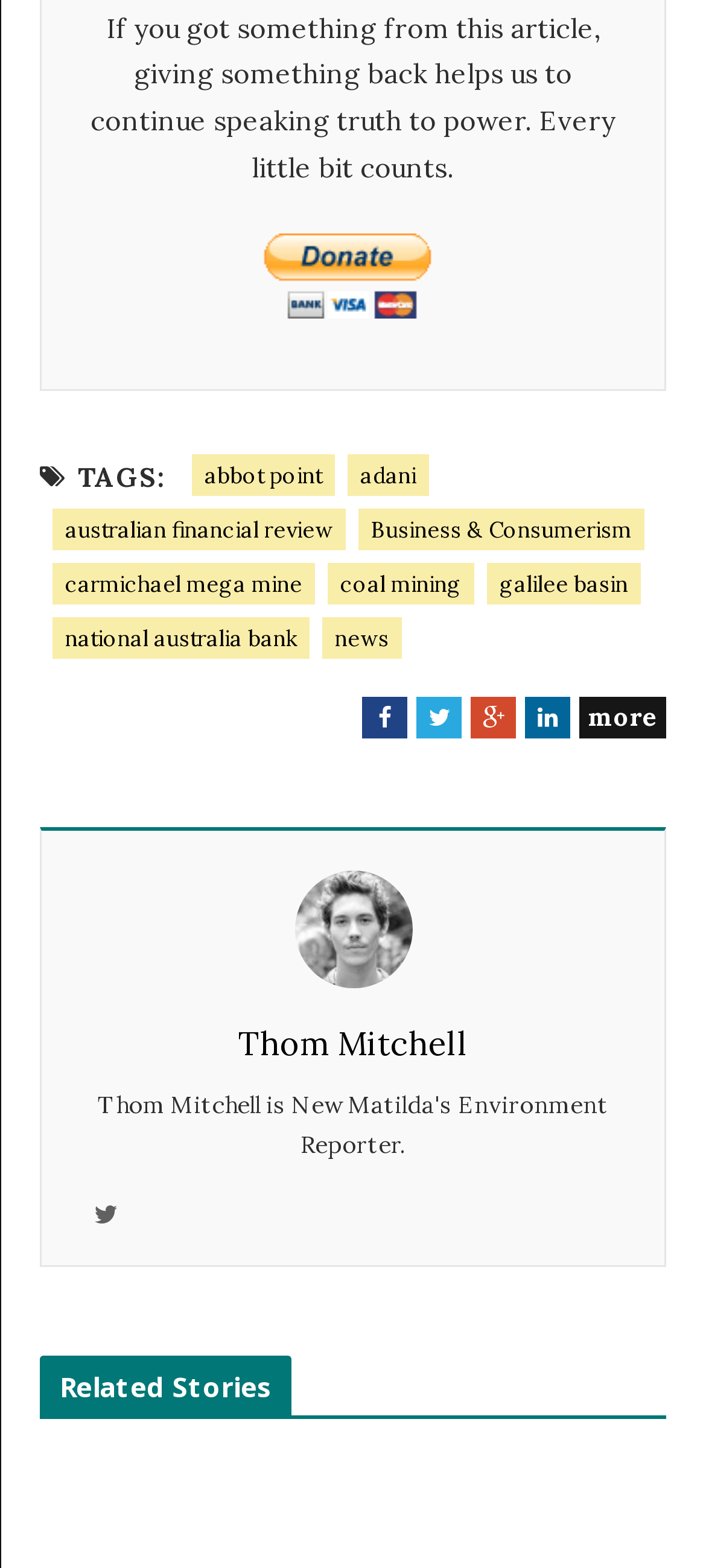Highlight the bounding box coordinates of the element you need to click to perform the following instruction: "View the related story by Thom Mitchell."

[0.337, 0.649, 0.663, 0.684]